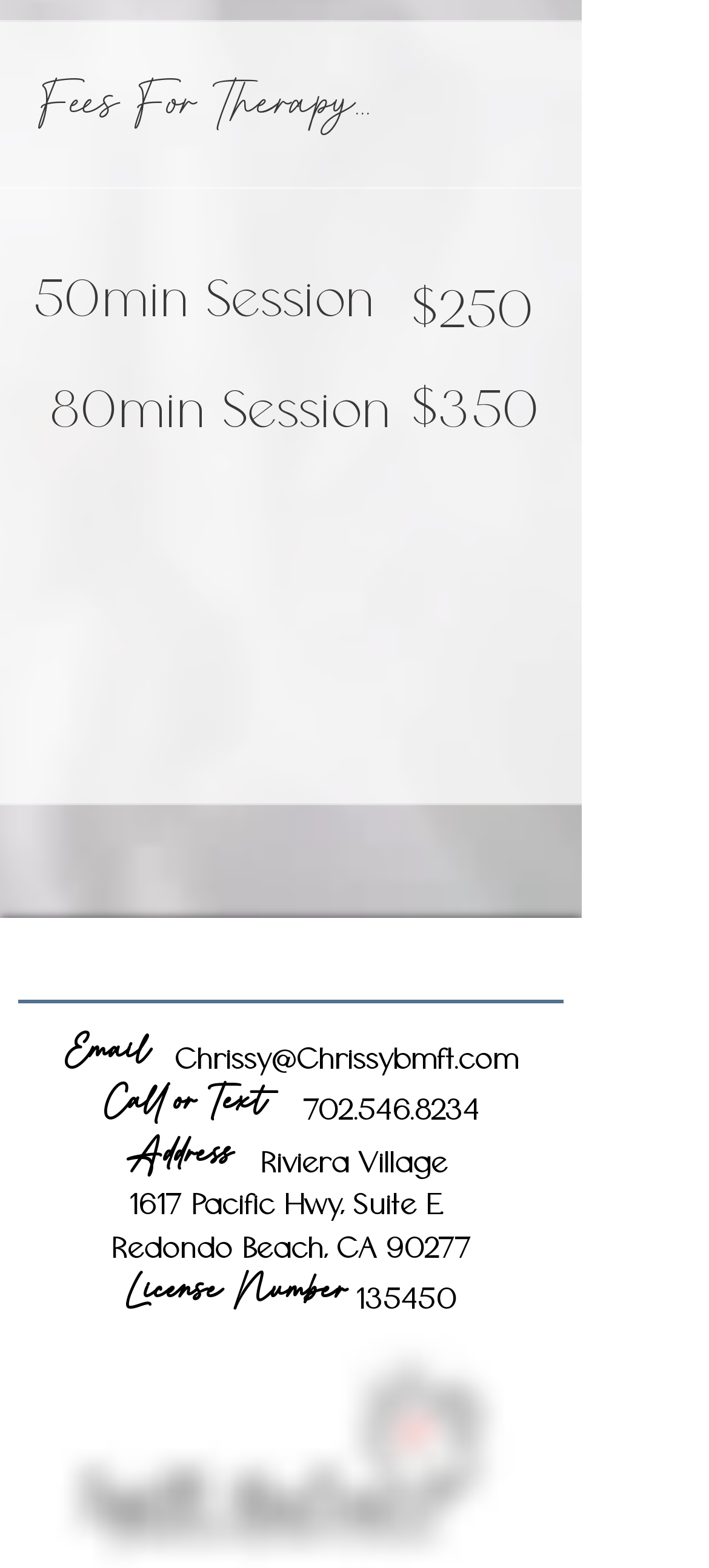Refer to the image and provide an in-depth answer to the question: 
What is the email address of Chrissy?

The email address of Chrissy can be found by looking at the link element with the text 'Chrissy@Chrissybmft.com' which is located in the contact information section.